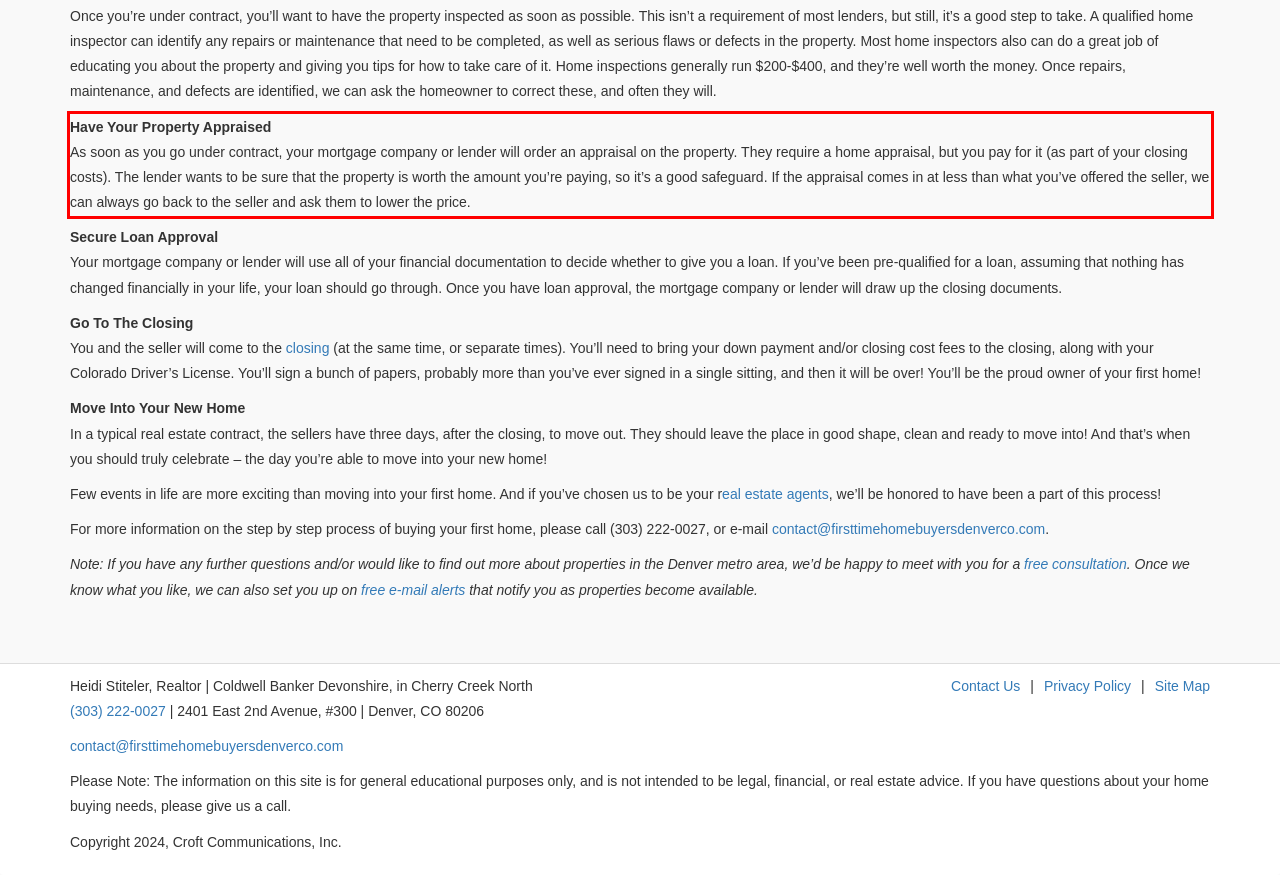Identify the text within the red bounding box on the webpage screenshot and generate the extracted text content.

Have Your Property Appraised As soon as you go under contract, your mortgage company or lender will order an appraisal on the property. They require a home appraisal, but you pay for it (as part of your closing costs). The lender wants to be sure that the property is worth the amount you’re paying, so it’s a good safeguard. If the appraisal comes in at less than what you’ve offered the seller, we can always go back to the seller and ask them to lower the price.